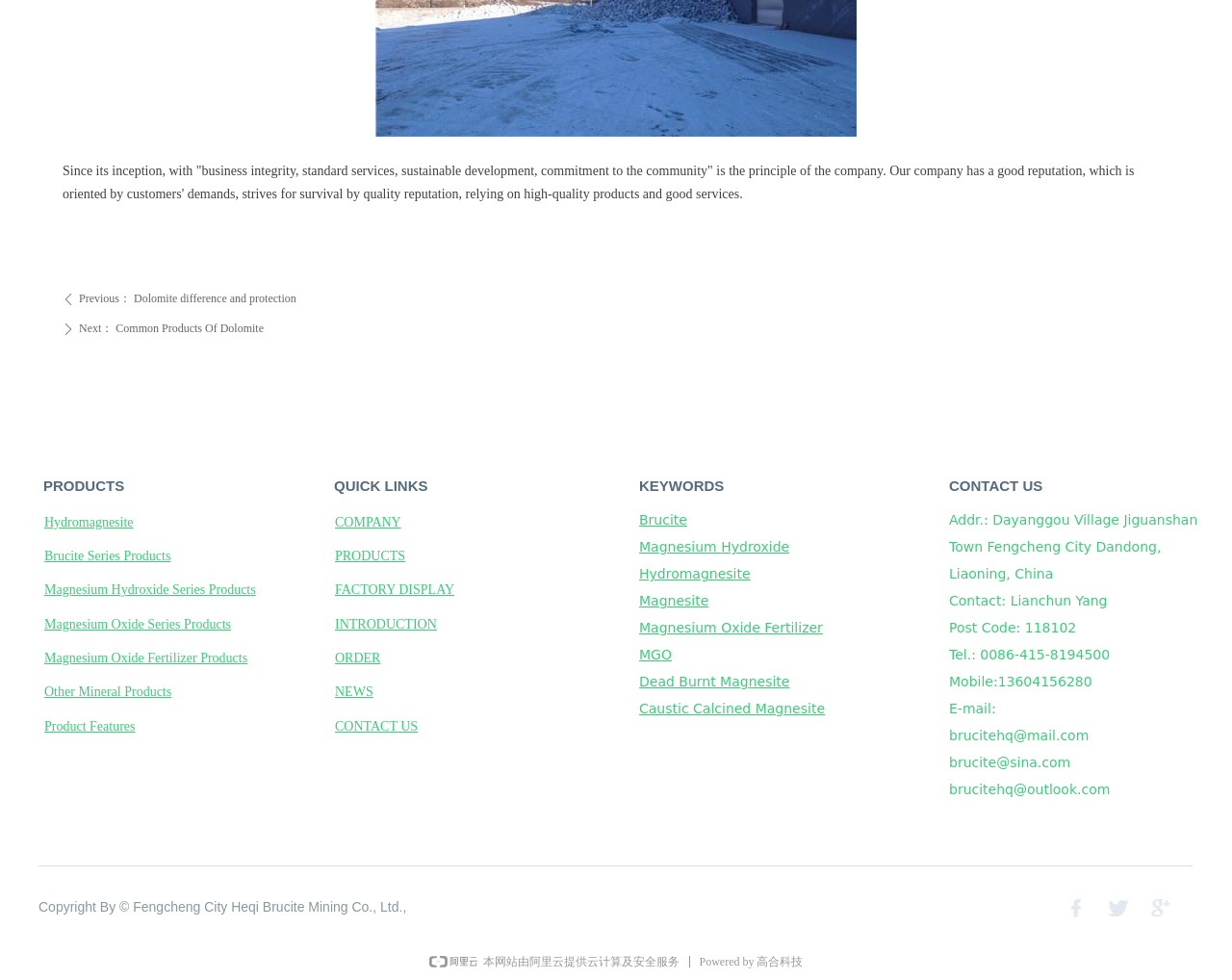Identify the bounding box of the UI element described as follows: "parent_node: Email * aria-describedby="email-notes" name="email"". Provide the coordinates as four float numbers in the range of 0 to 1 [left, top, right, bottom].

None